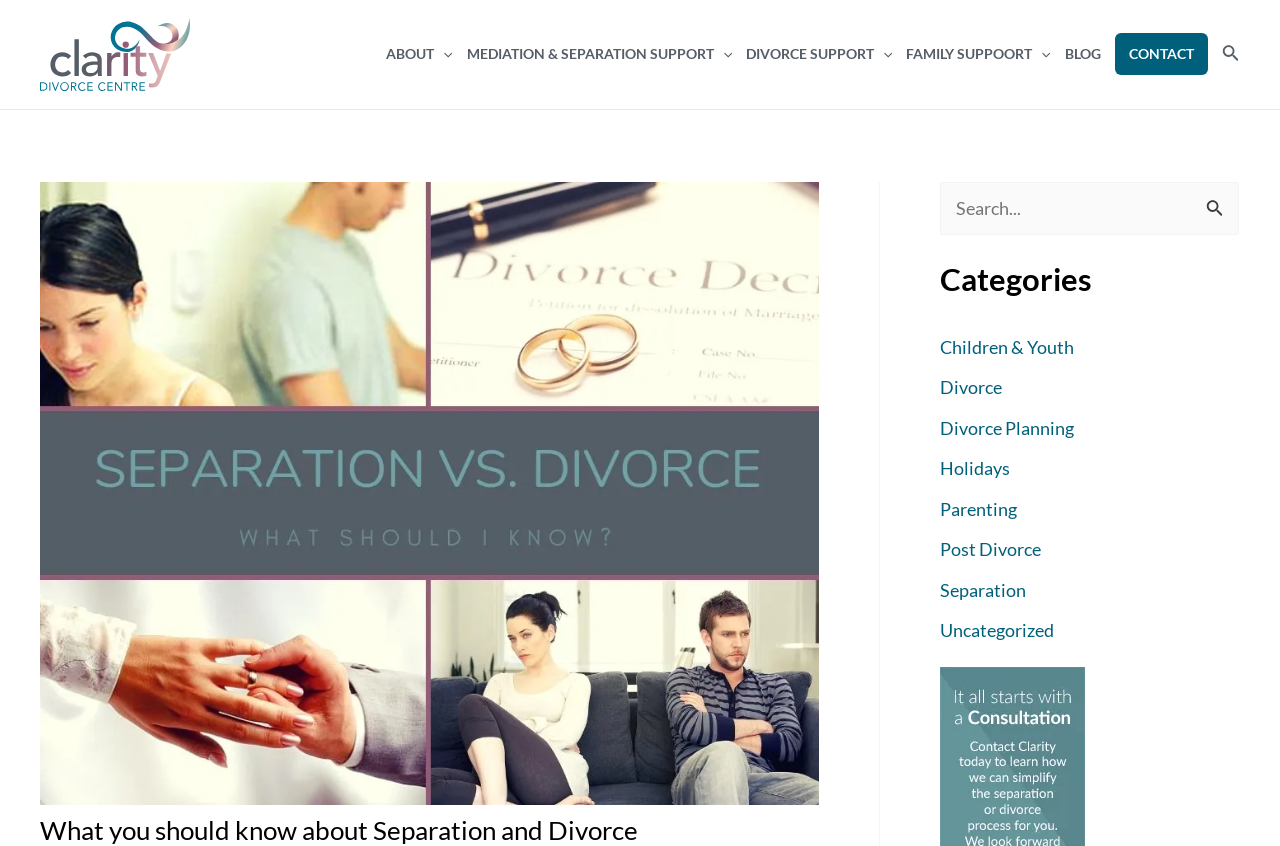Determine the bounding box coordinates for the HTML element mentioned in the following description: "pkpps / ojs". The coordinates should be a list of four floats ranging from 0 to 1, represented as [left, top, right, bottom].

None